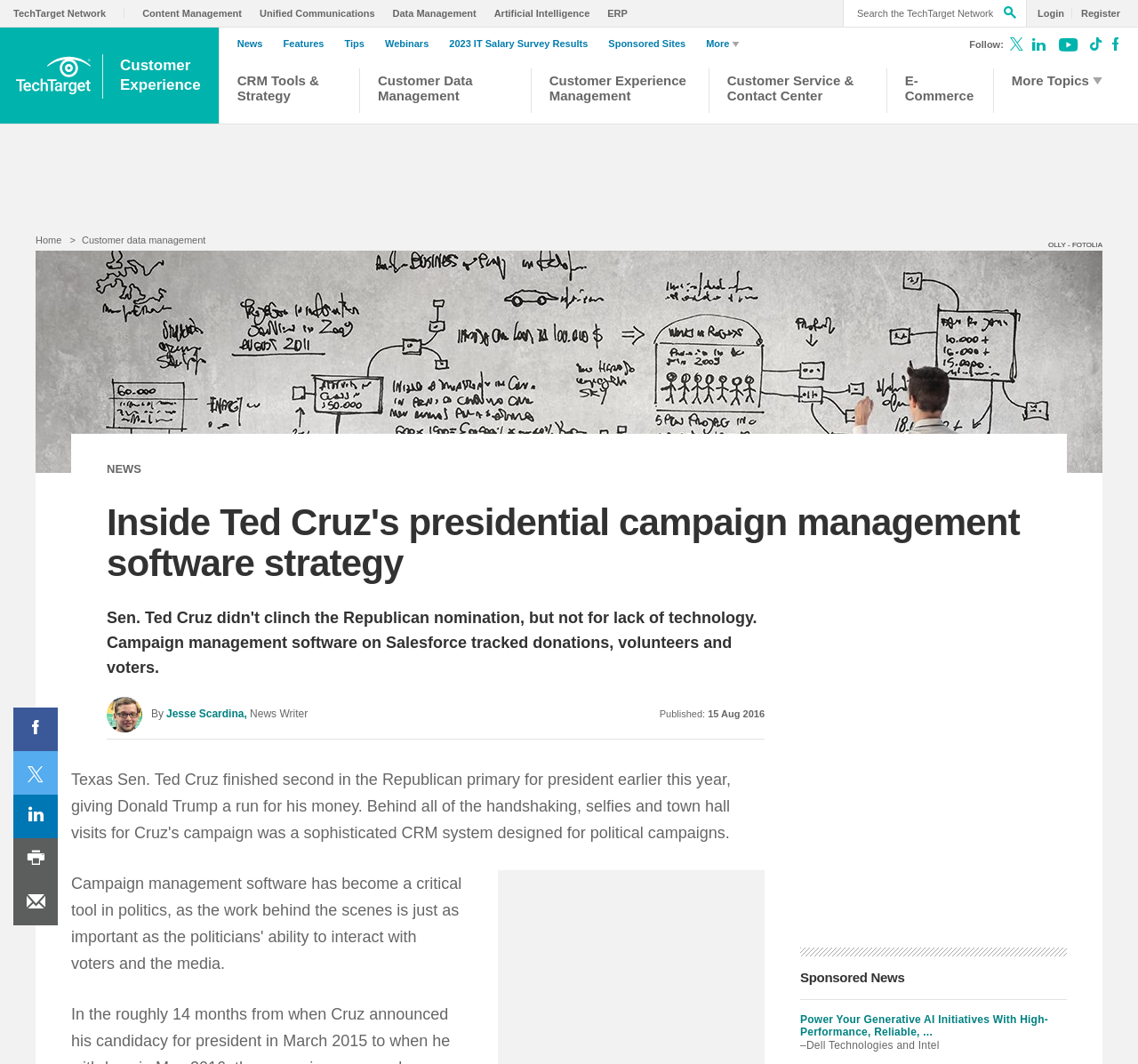Answer the question with a brief word or phrase:
What are the main categories listed on the webpage?

News, Features, Tips, Webinars, etc.